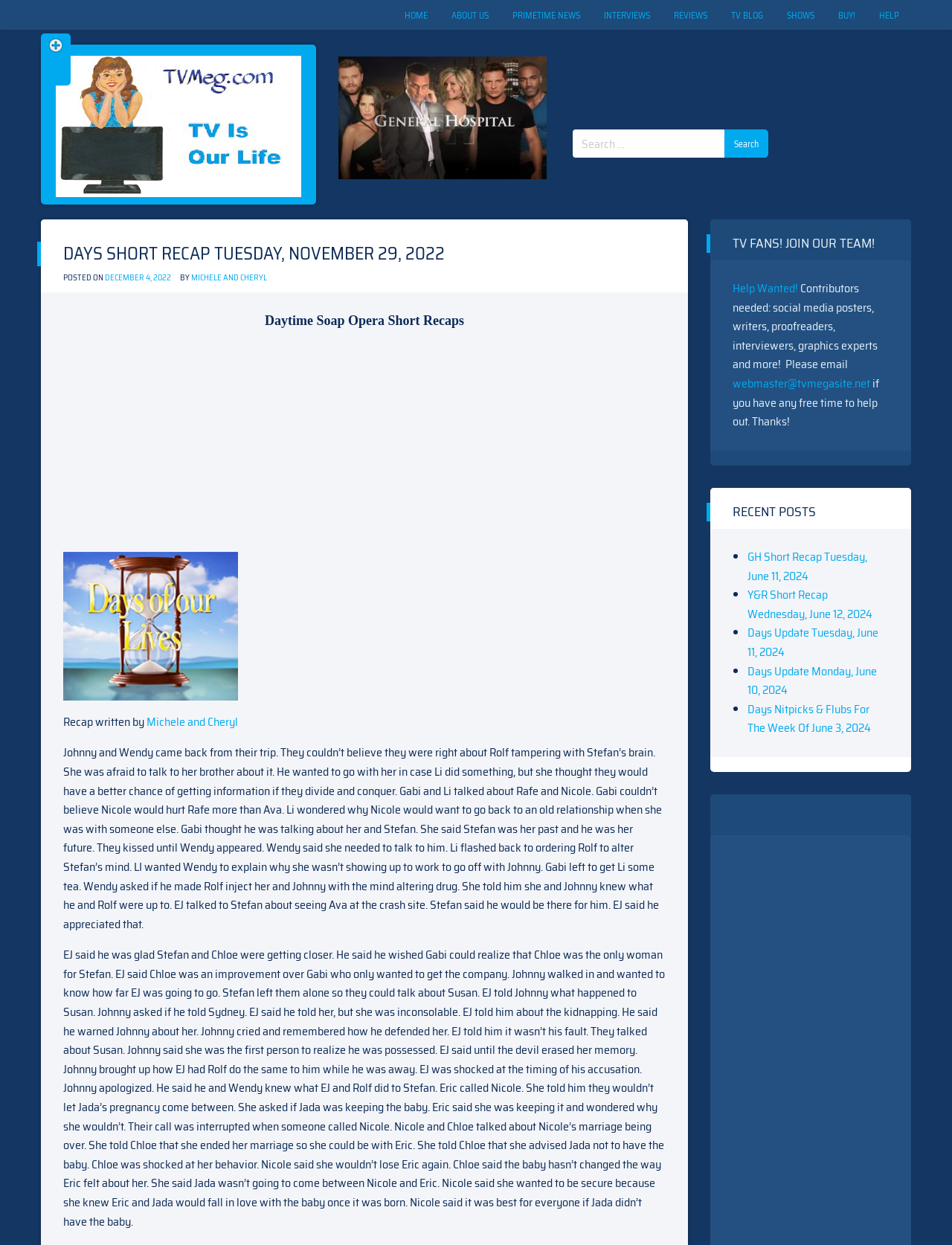Find and specify the bounding box coordinates that correspond to the clickable region for the instruction: "Search for something".

[0.602, 0.104, 0.761, 0.127]